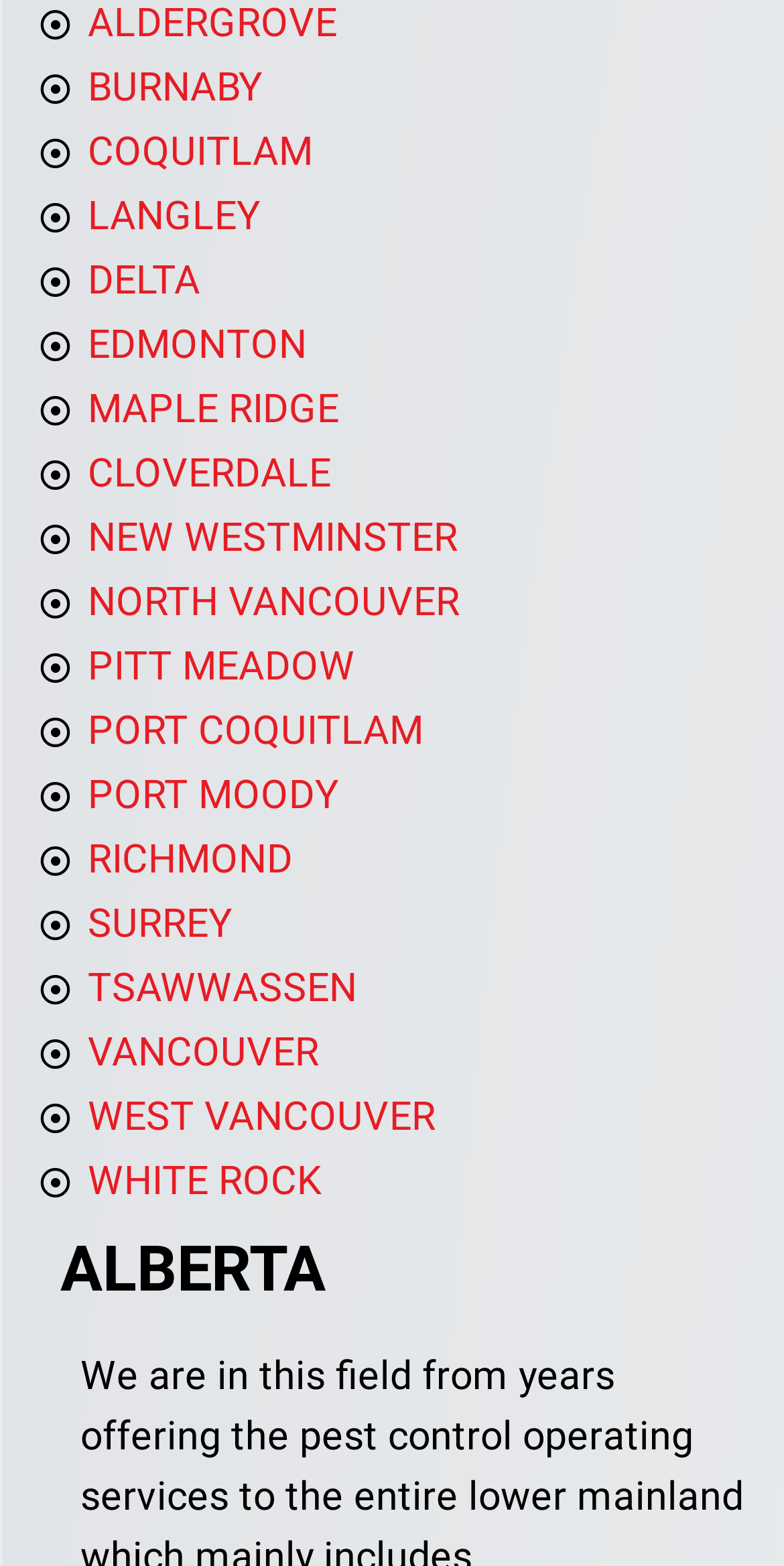Provide a thorough and detailed response to the question by examining the image: 
What is the last city listed on this webpage?

By examining the vertical positions of the elements, I found that the link 'WHITE ROCK' has the largest y2 coordinate, indicating that it is the last city listed on the webpage.